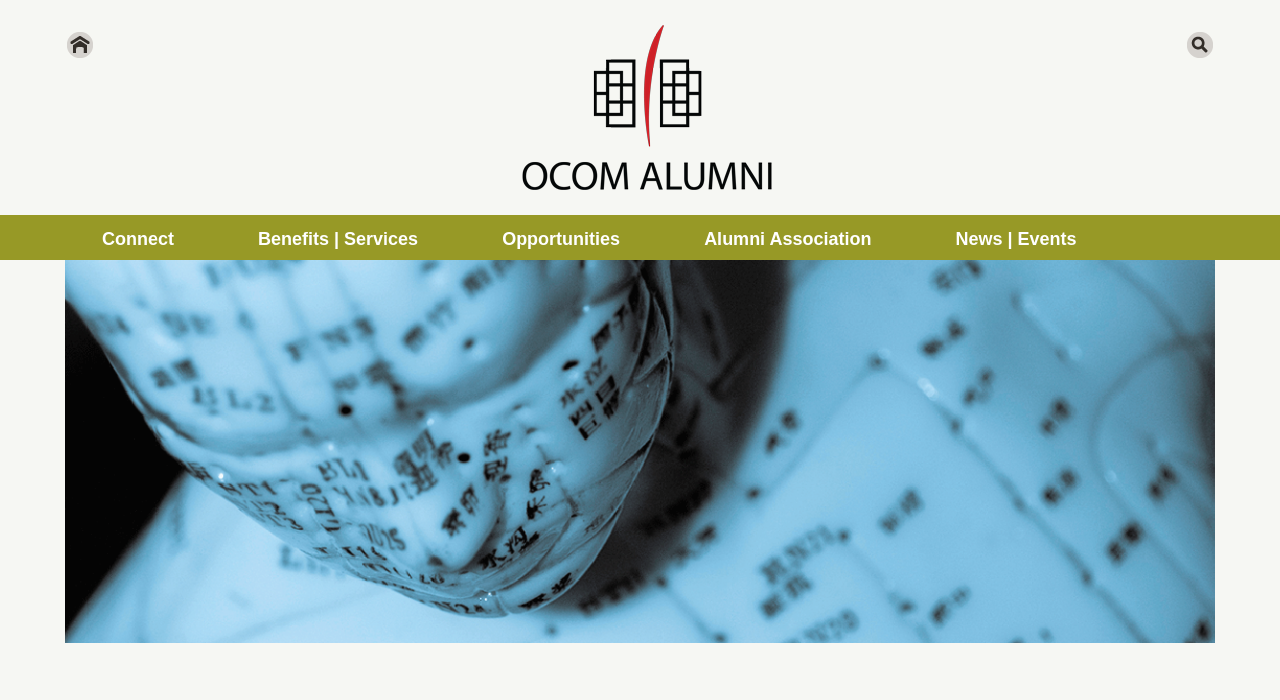What is the color scheme of the banner image?
Please provide a comprehensive answer to the question based on the webpage screenshot.

The banner image has a blue background, which dominates the visual space. Although there might be other colors present, the blue color is the most prominent and noticeable, making it the primary color scheme of the banner image.